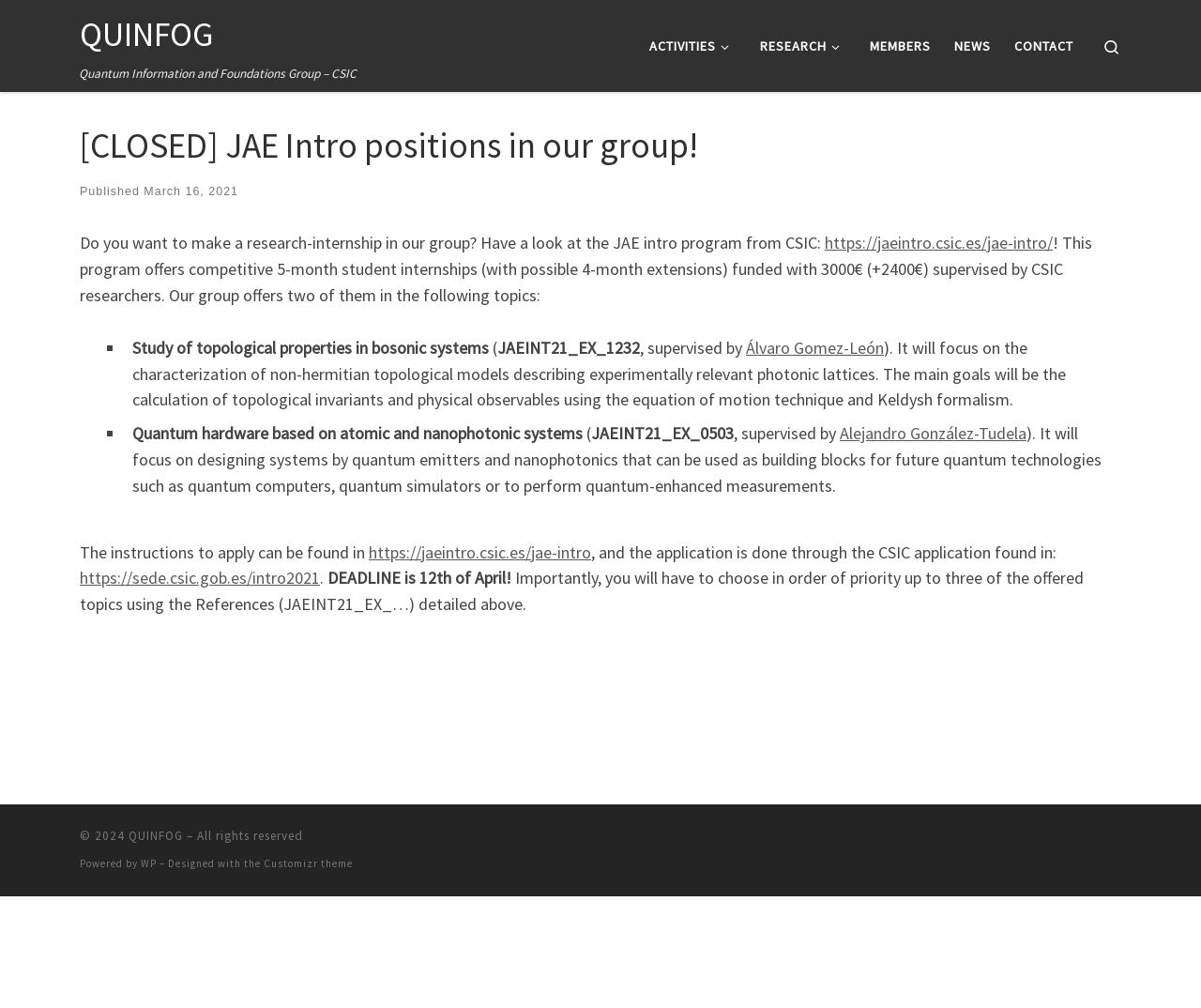Using the elements shown in the image, answer the question comprehensively: What is the funding amount for the internship?

The webpage mentions that the JAE intro program offers funding of 3000€ (+2400€) for the internship, as mentioned in the text 'This program offers competitive 5-month student internships (with possible 4-month extensions) funded with 3000€ (+2400€) supervised by CSIC researchers'.